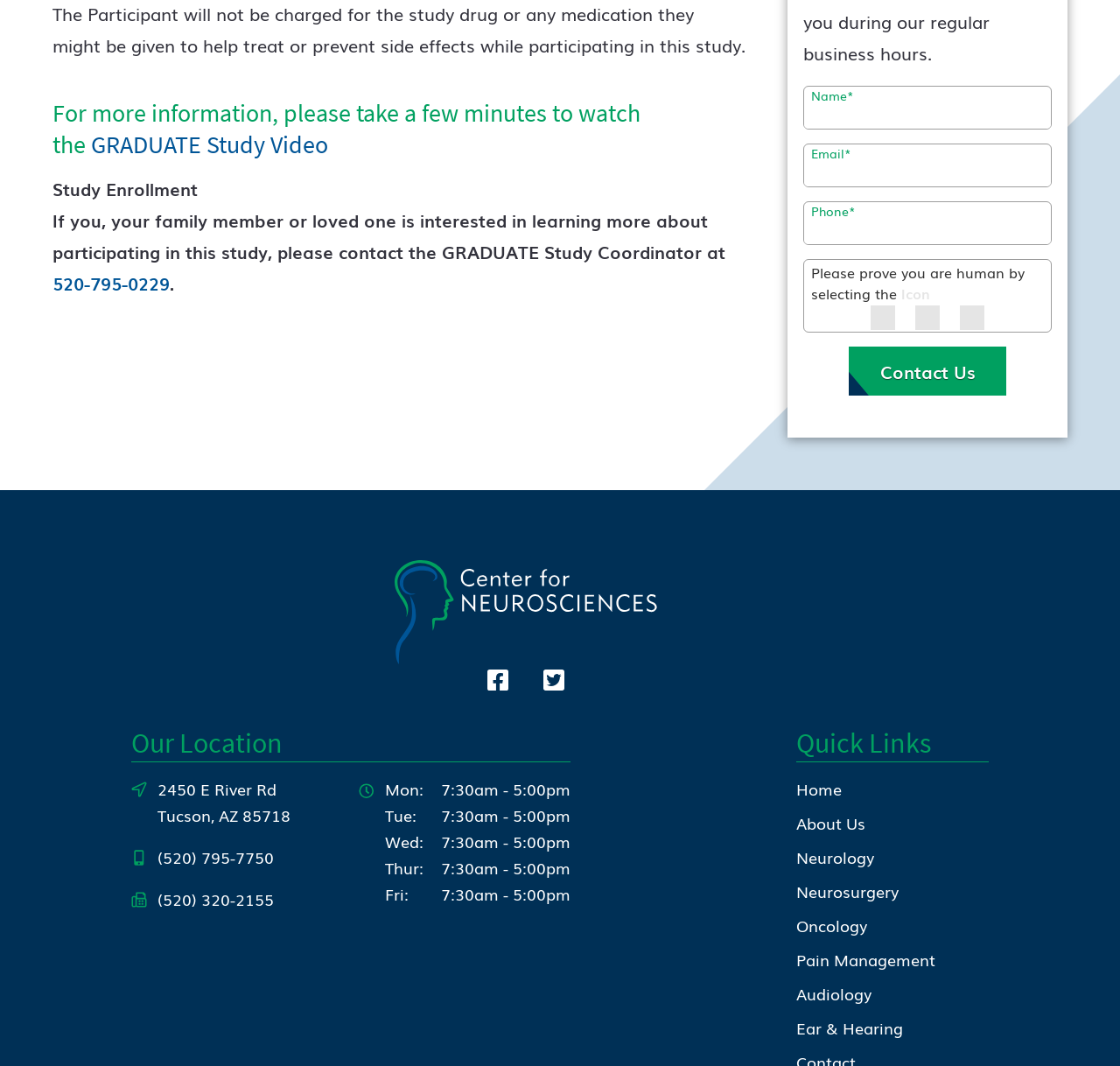Bounding box coordinates are to be given in the format (top-left x, top-left y, bottom-right x, bottom-right y). All values must be floating point numbers between 0 and 1. Provide the bounding box coordinate for the UI element described as: (520) 795-7750

[0.141, 0.694, 0.245, 0.716]